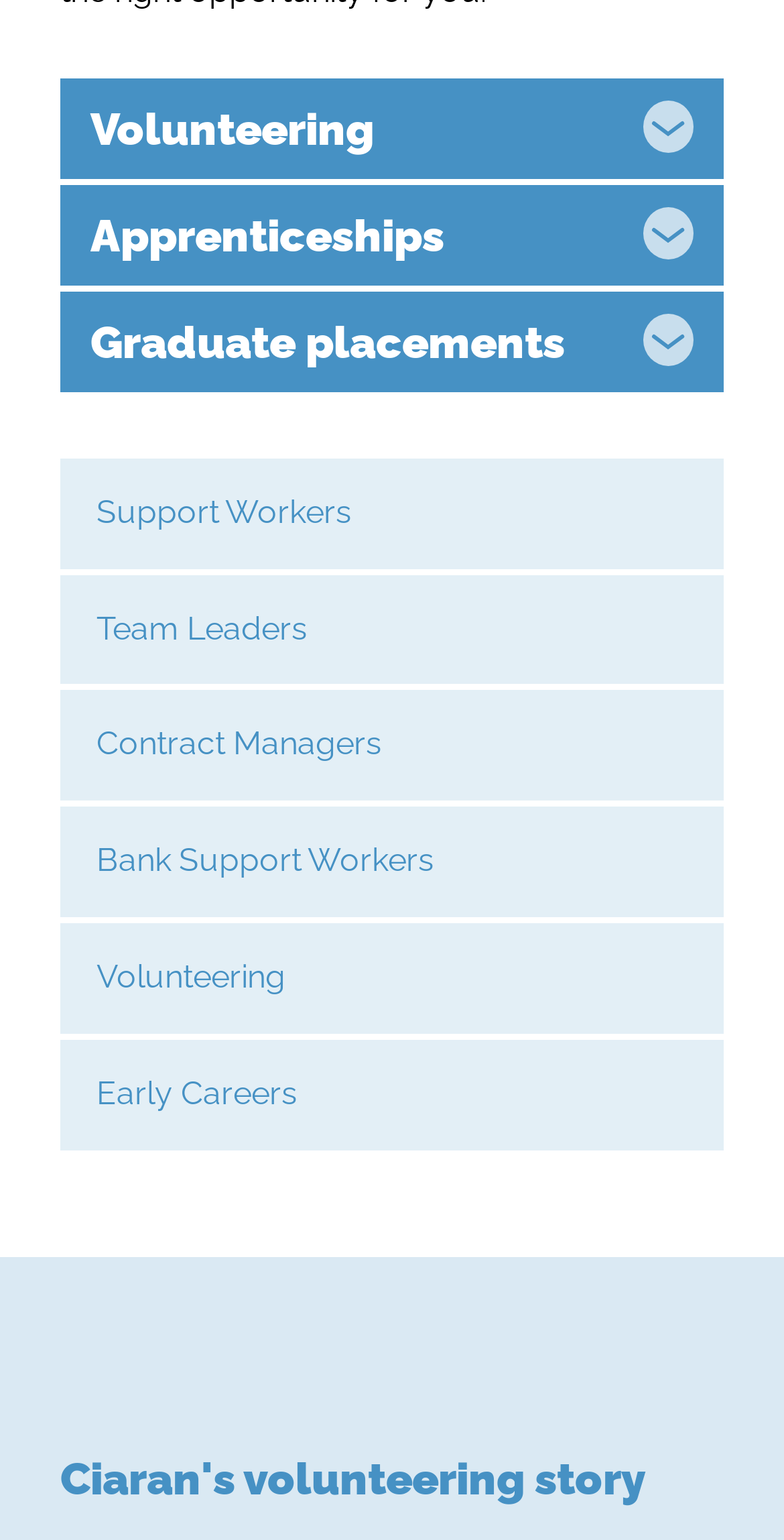What is the name of the organization's corporate partner?
Look at the image and answer with only one word or phrase.

Charityworks